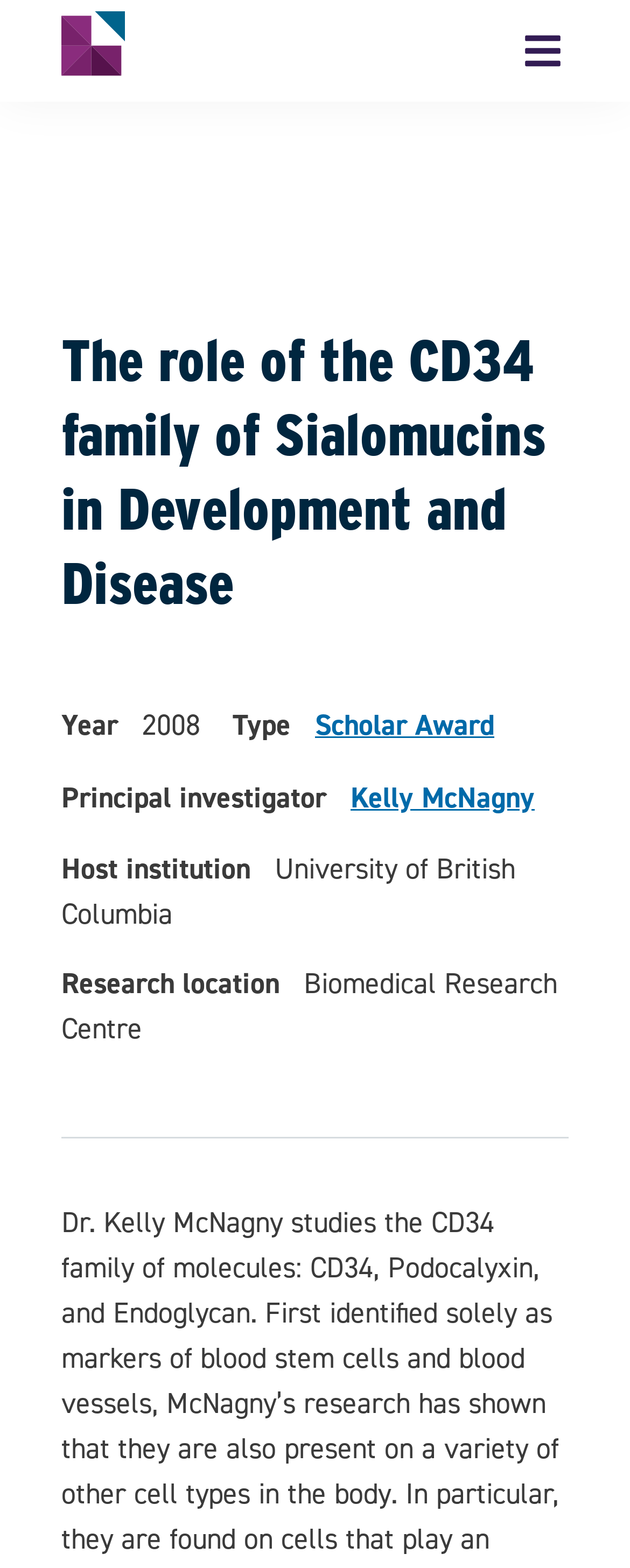Carefully examine the image and provide an in-depth answer to the question: Where is the research location?

I found the answer by looking at the 'Research location' label and its corresponding text 'Biomedical Research Centre' which is located below the 'Host institution' label.